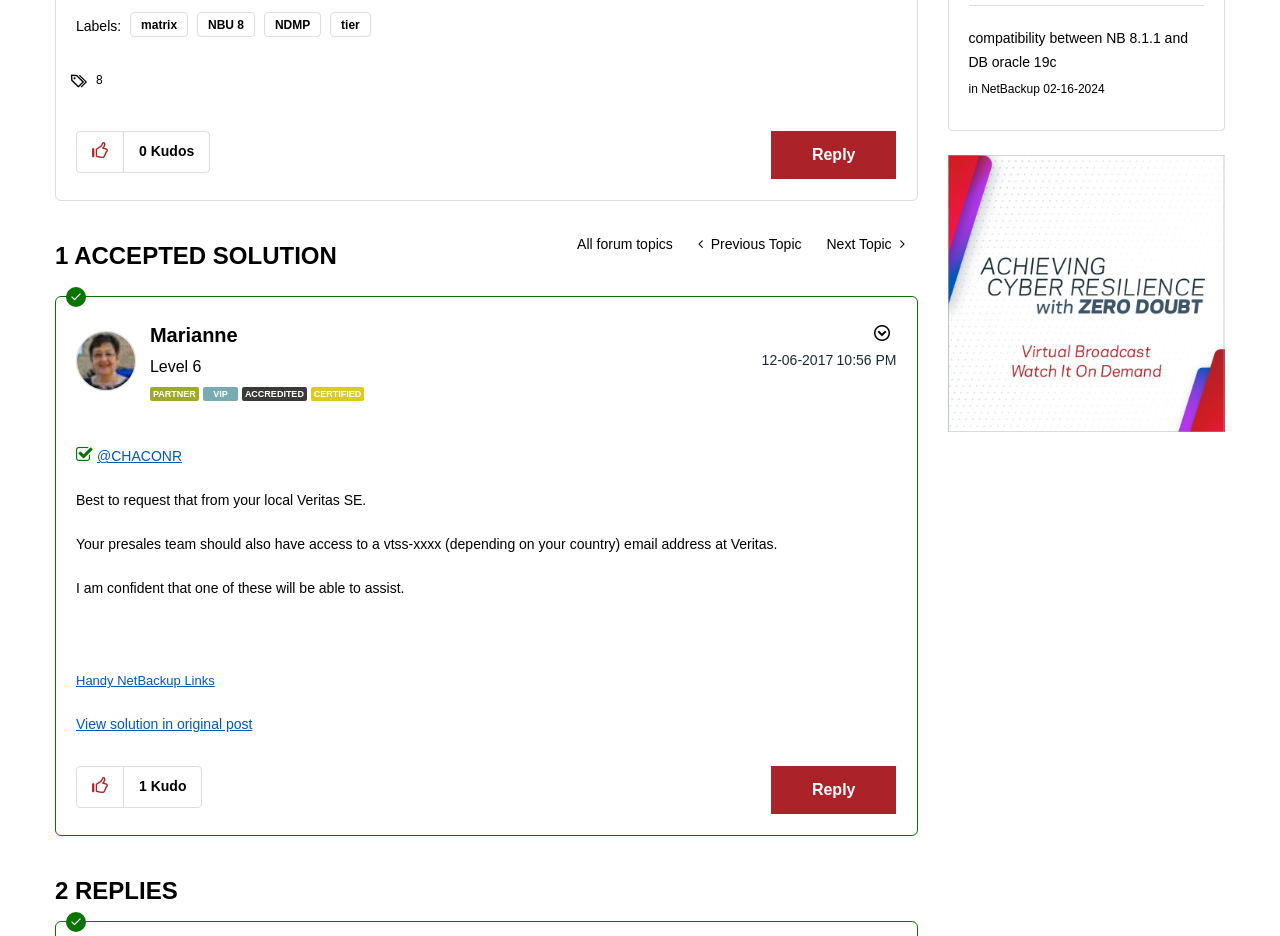Give the bounding box coordinates for this UI element: "matrix". The coordinates should be four float numbers between 0 and 1, arranged as [left, top, right, bottom].

[0.102, 0.013, 0.147, 0.04]